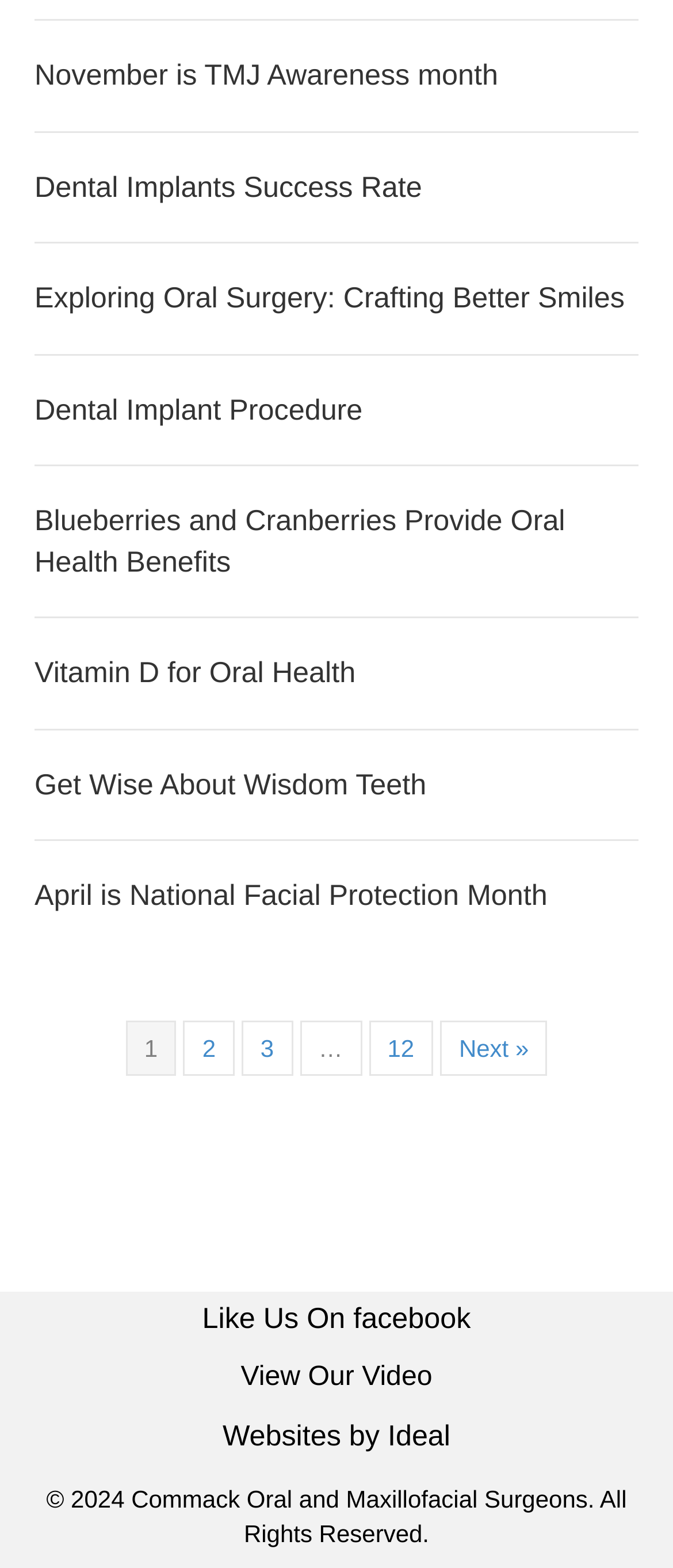Please identify the bounding box coordinates of the area that needs to be clicked to follow this instruction: "Learn about Dental Implants Success Rate".

[0.051, 0.109, 0.627, 0.13]